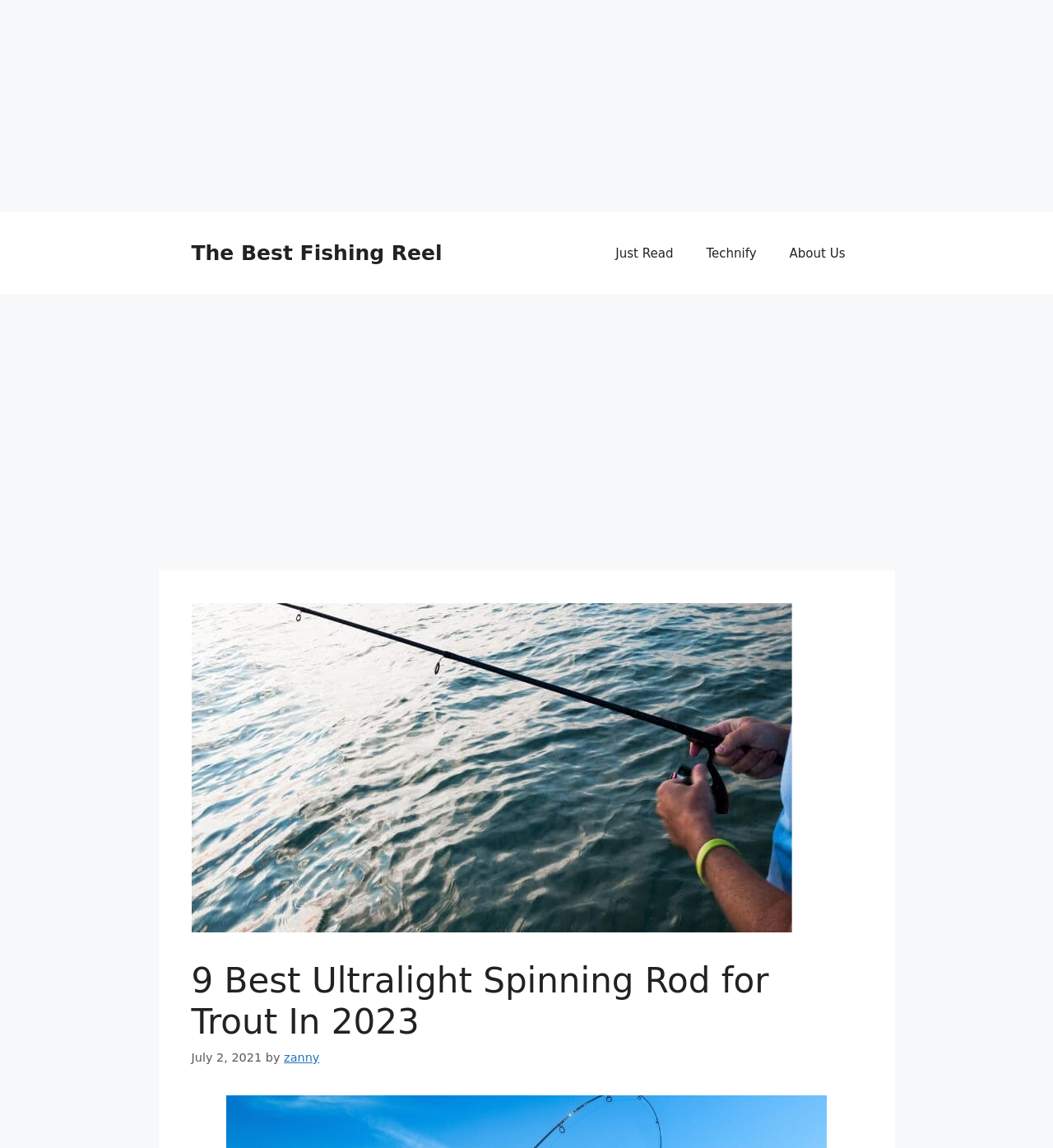Please find and provide the title of the webpage.

9 Best Ultralight Spinning Rod for Trout In 2023